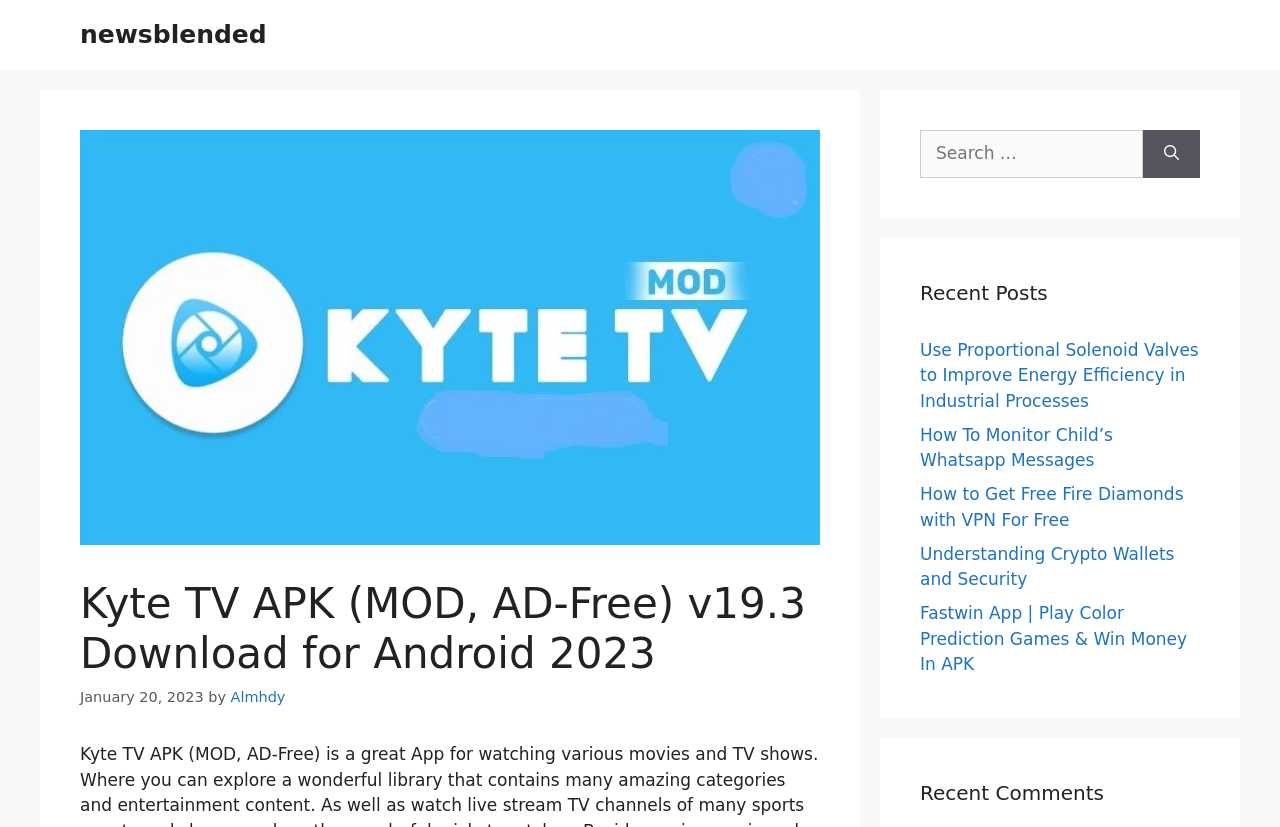Please specify the bounding box coordinates for the clickable region that will help you carry out the instruction: "Search for Kyte TV APK".

[0.719, 0.157, 0.893, 0.215]